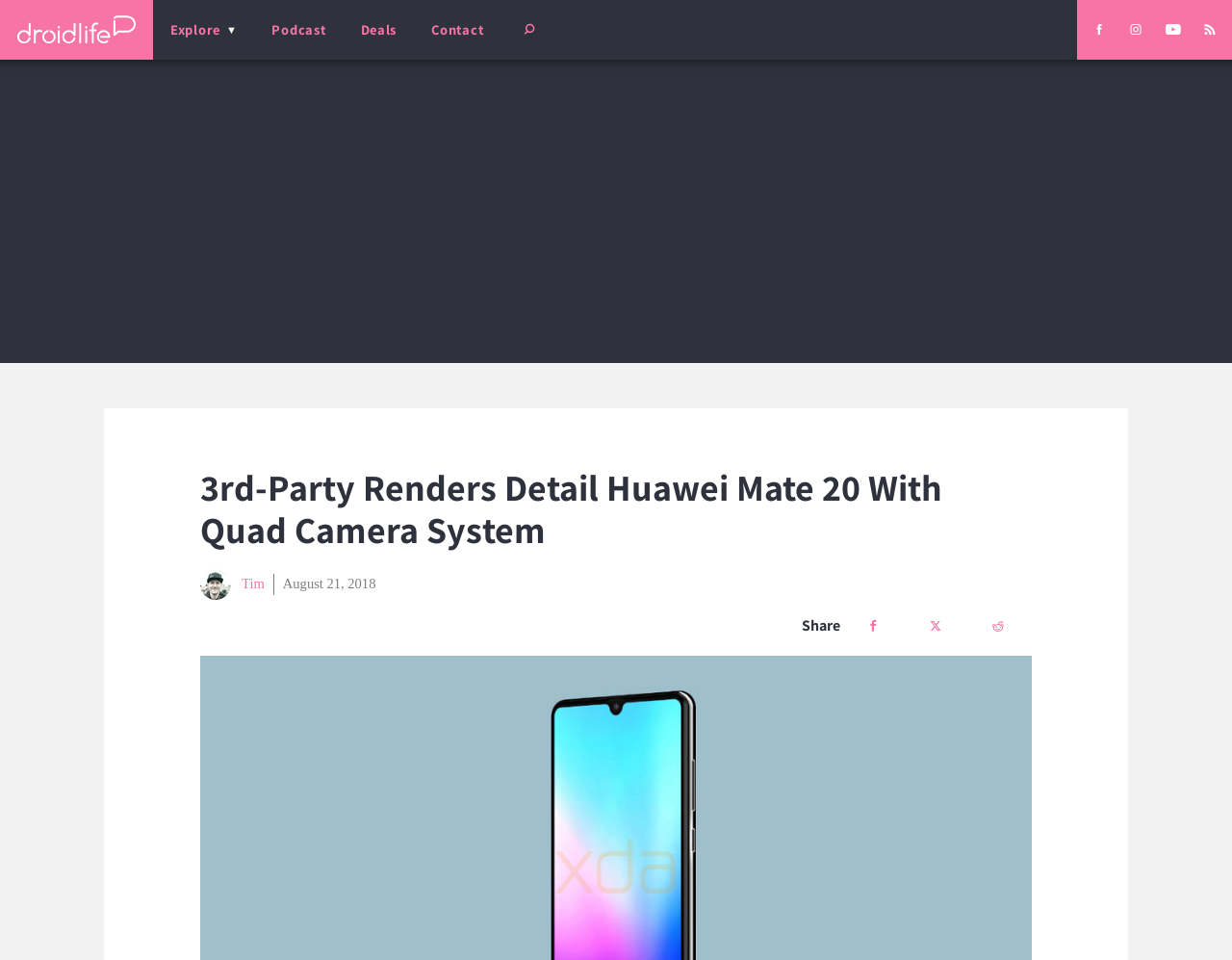Please find the bounding box coordinates of the element that you should click to achieve the following instruction: "Search". The coordinates should be presented as four float numbers between 0 and 1: [left, top, right, bottom].

[0.406, 0.0, 0.453, 0.062]